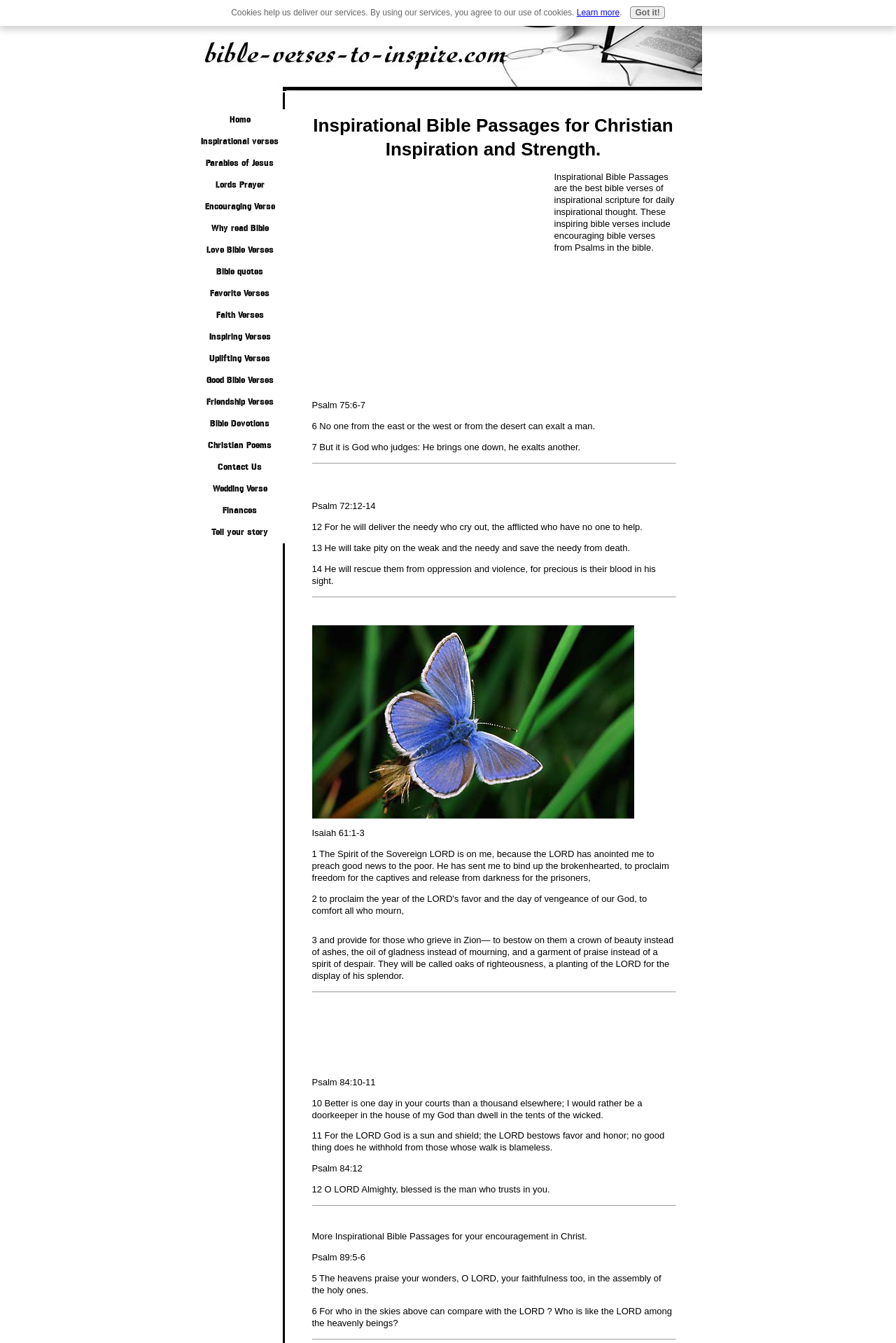Please specify the bounding box coordinates of the area that should be clicked to accomplish the following instruction: "Check the 'Uplifting Verses' link". The coordinates should consist of four float numbers between 0 and 1, i.e., [left, top, right, bottom].

[0.217, 0.259, 0.318, 0.275]